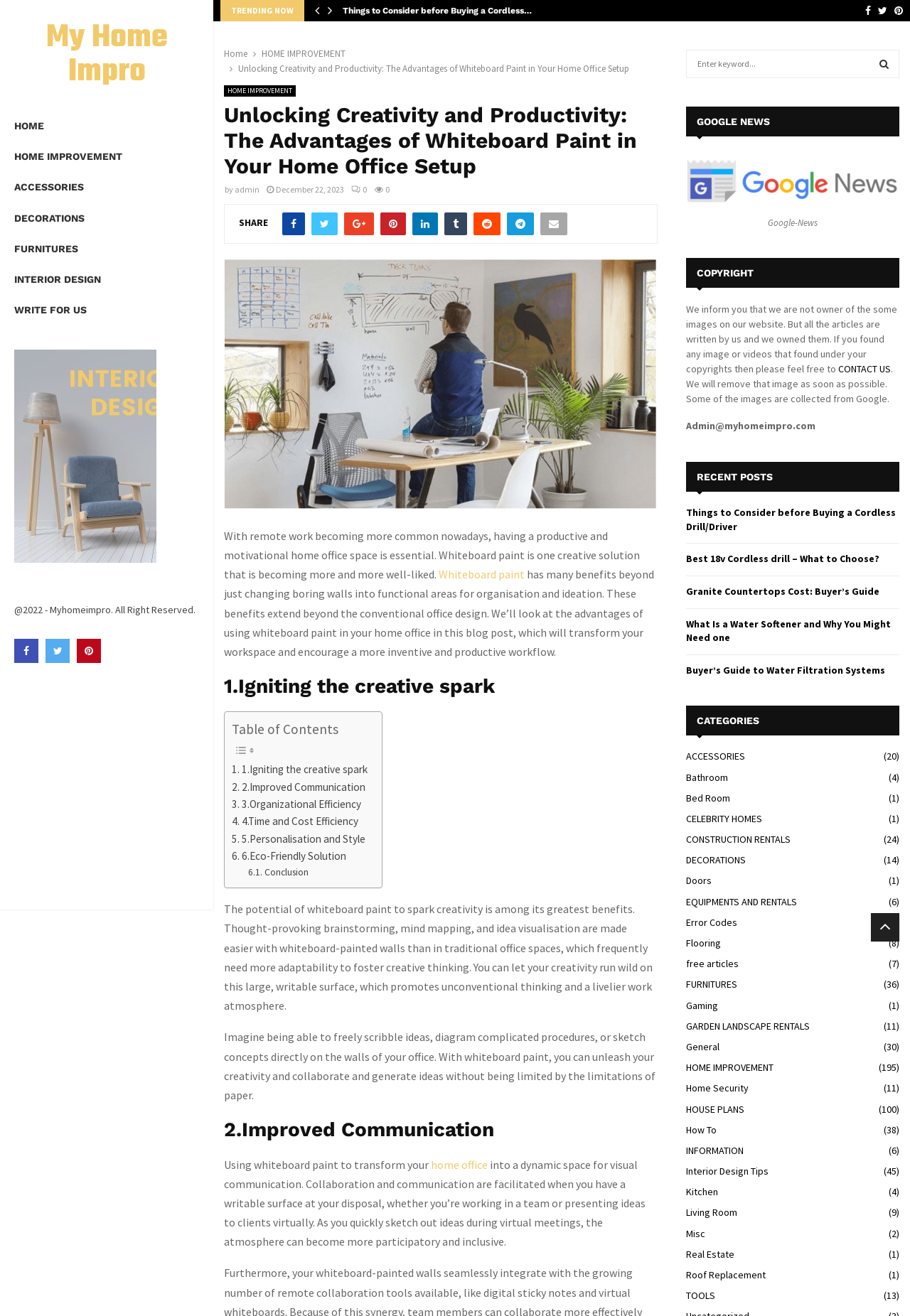Kindly determine the bounding box coordinates for the clickable area to achieve the given instruction: "Search for something".

[0.754, 0.038, 0.988, 0.059]